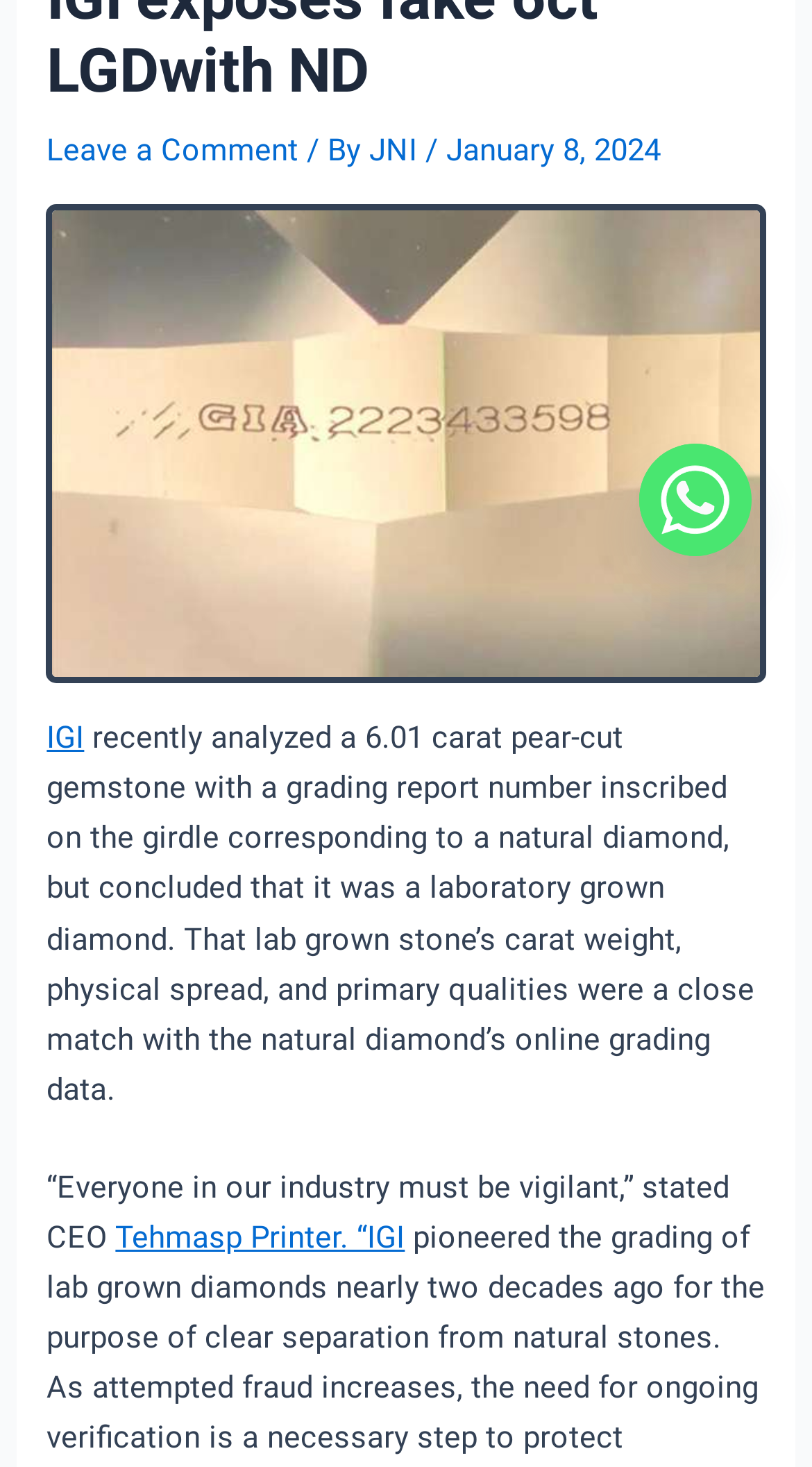Please specify the bounding box coordinates in the format (top-left x, top-left y, bottom-right x, bottom-right y), with values ranging from 0 to 1. Identify the bounding box for the UI component described as follows: Tehmasp Printer. “IGI

[0.142, 0.831, 0.499, 0.856]